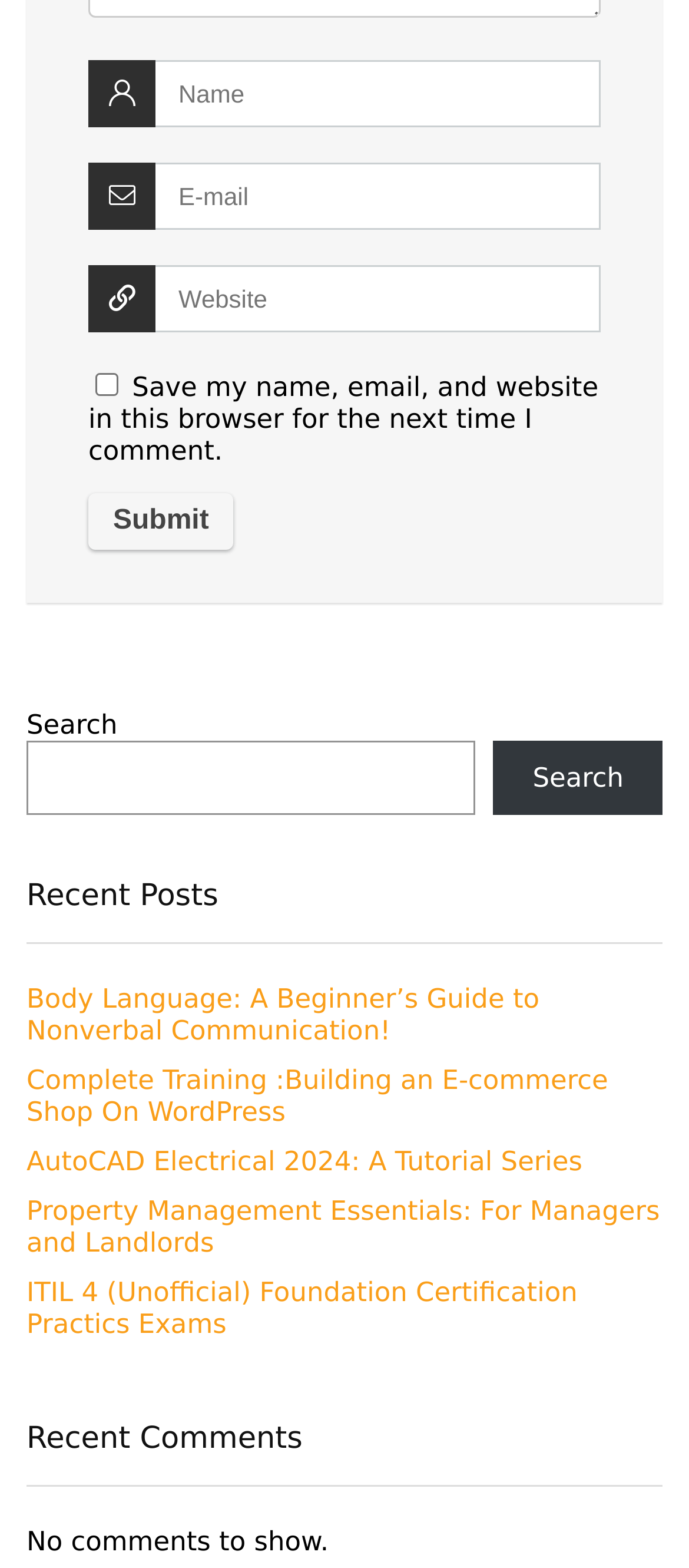Show me the bounding box coordinates of the clickable region to achieve the task as per the instruction: "Check the 'Save my name, email, and website in this browser for the next time I comment.' checkbox".

[0.138, 0.238, 0.172, 0.253]